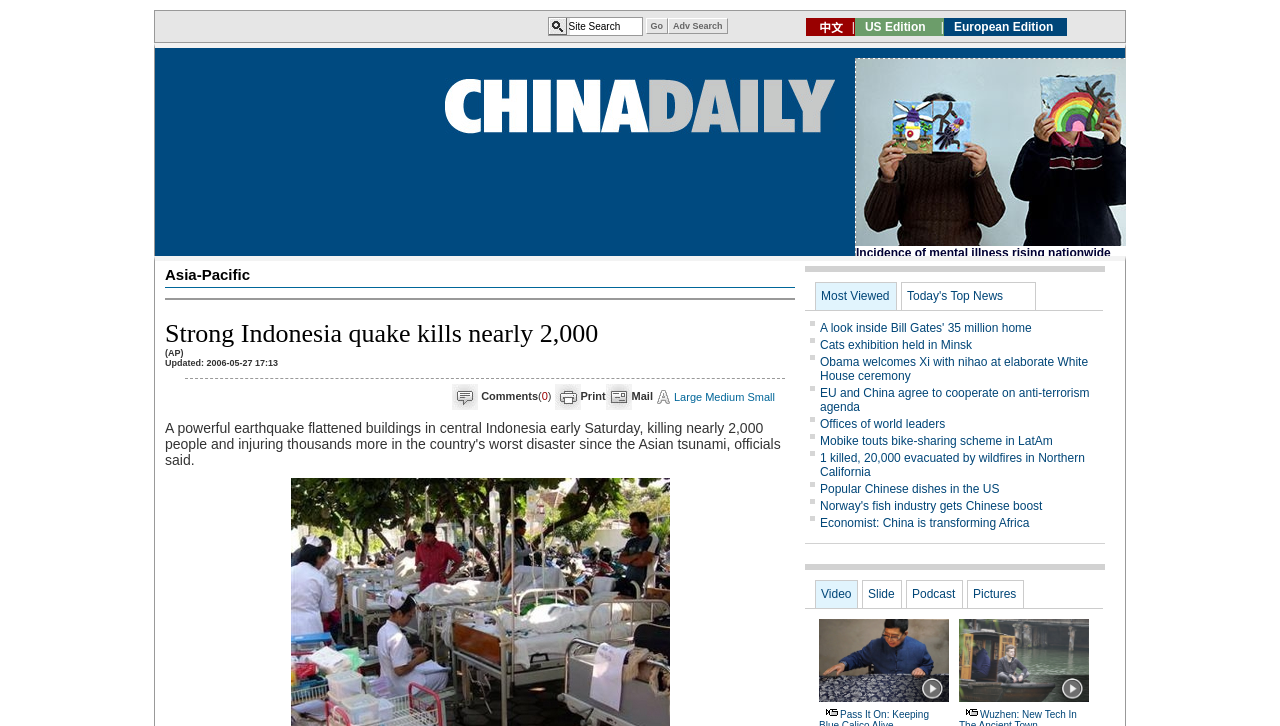Please find and generate the text of the main header of the webpage.

Strong Indonesia quake kills nearly 2,000